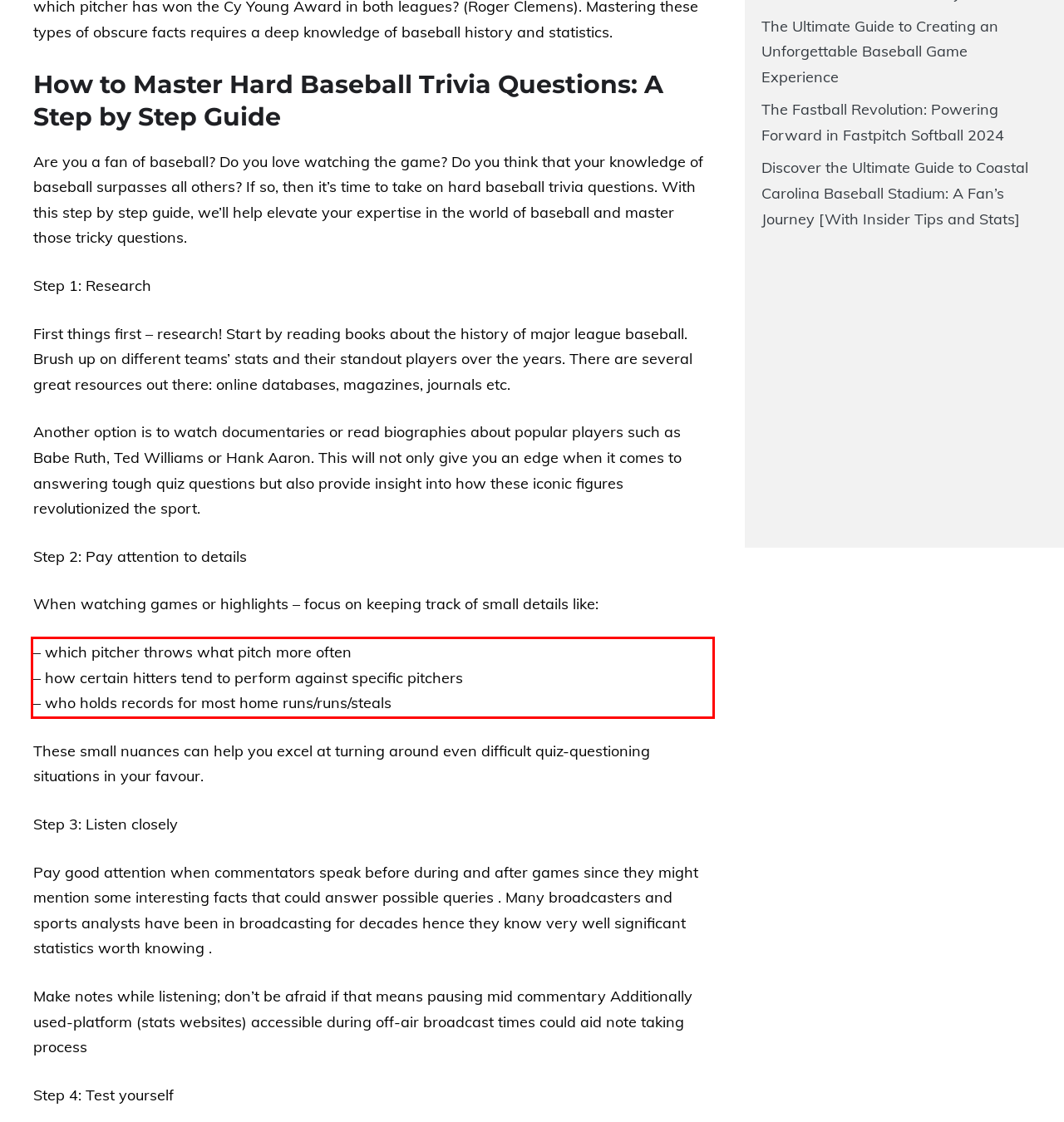Please perform OCR on the UI element surrounded by the red bounding box in the given webpage screenshot and extract its text content.

– which pitcher throws what pitch more often – how certain hitters tend to perform against specific pitchers – who holds records for most home runs/runs/steals